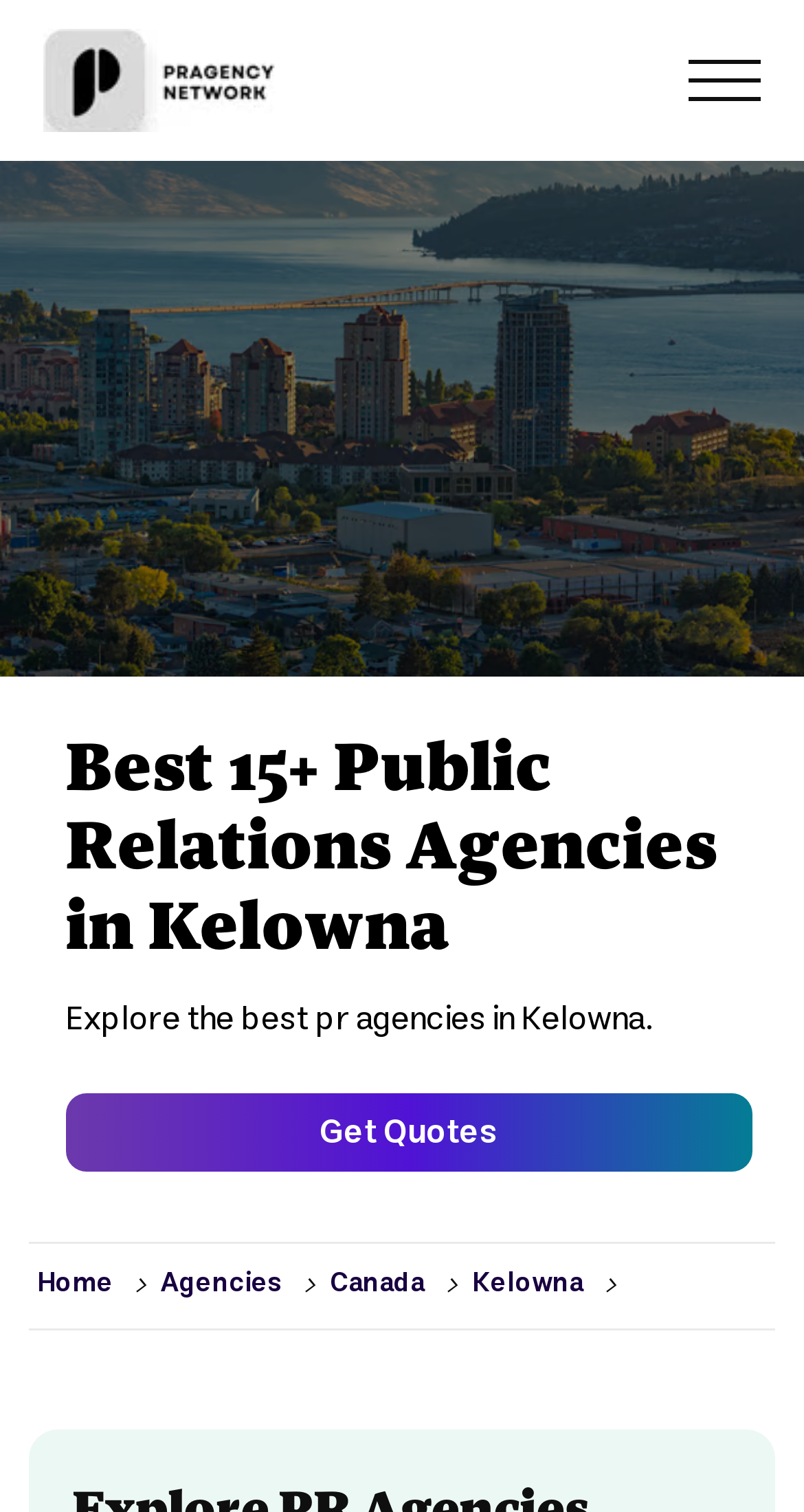What is the purpose of the 'Get Quotes' button? Analyze the screenshot and reply with just one word or a short phrase.

To get quotes from PR agencies